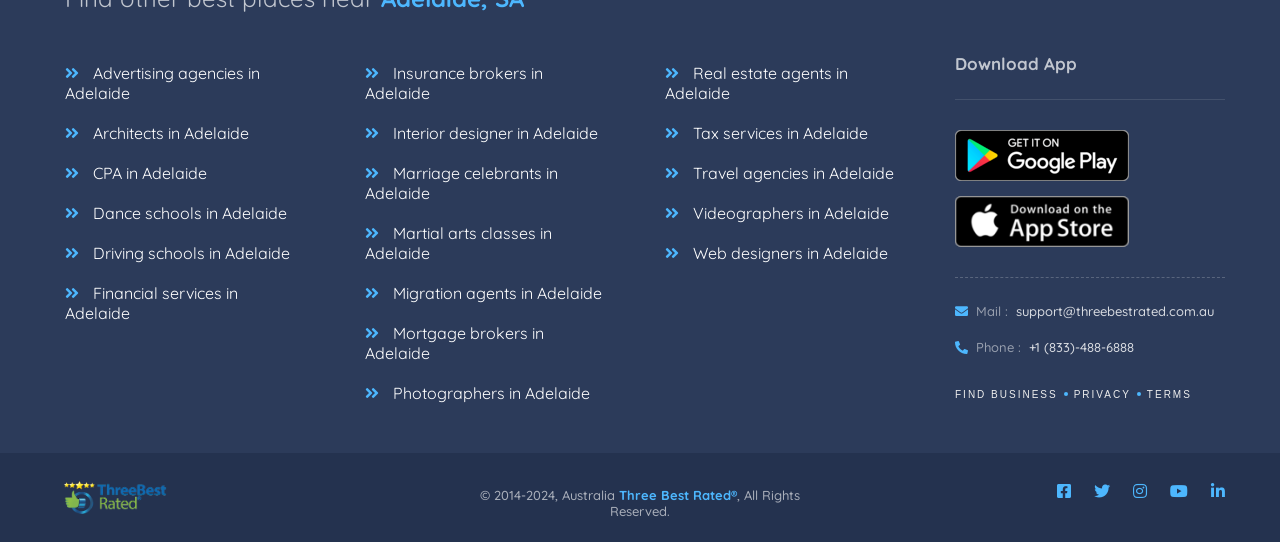Can you specify the bounding box coordinates for the region that should be clicked to fulfill this instruction: "View terms and conditions".

[0.896, 0.717, 0.931, 0.737]